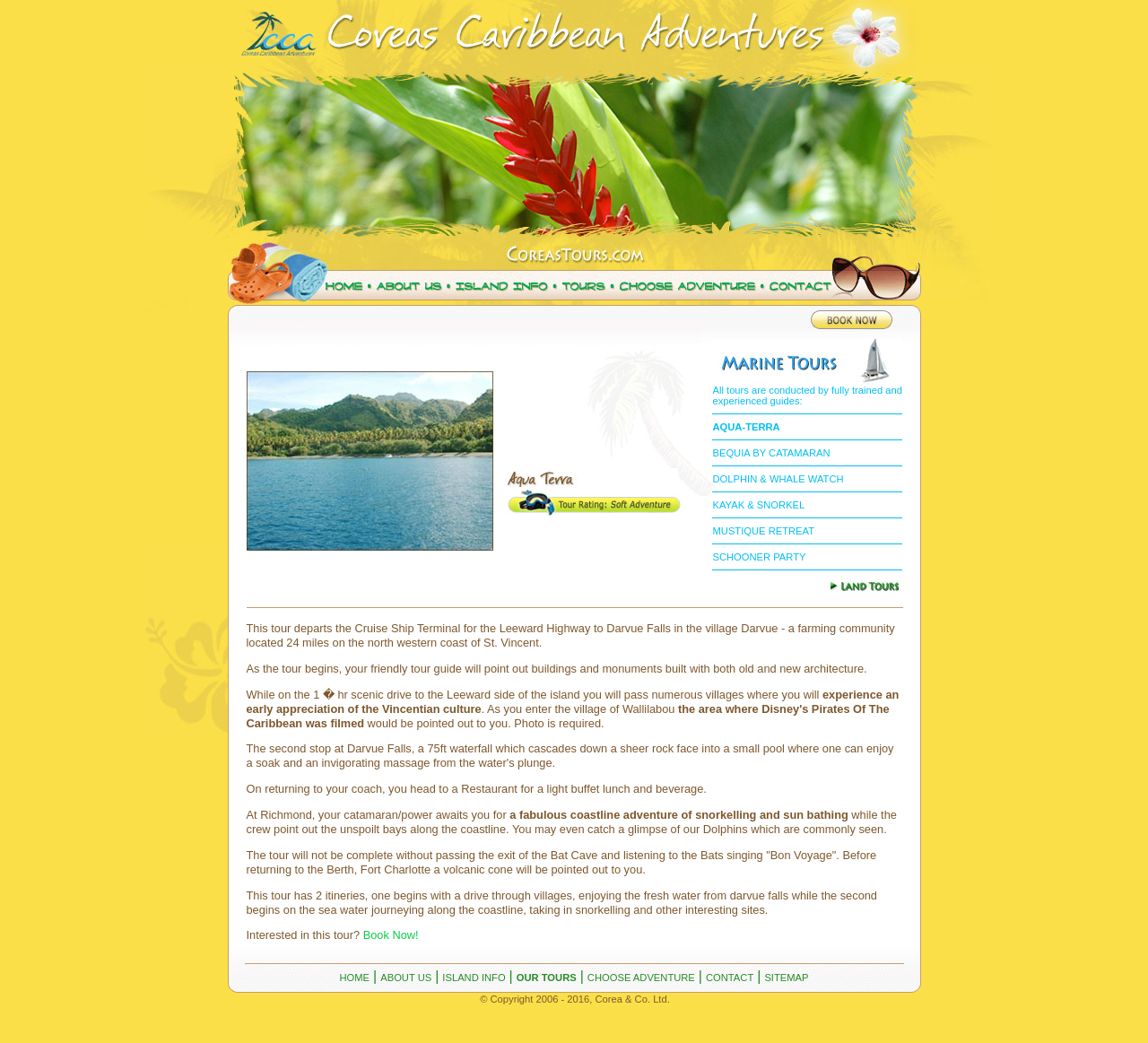What is the name of the village where the tour begins?
Utilize the image to construct a detailed and well-explained answer.

The webpage mentions that the tour begins in the village of Wallilabou, where Disney's Pirates Of The Caribbean was filmed.